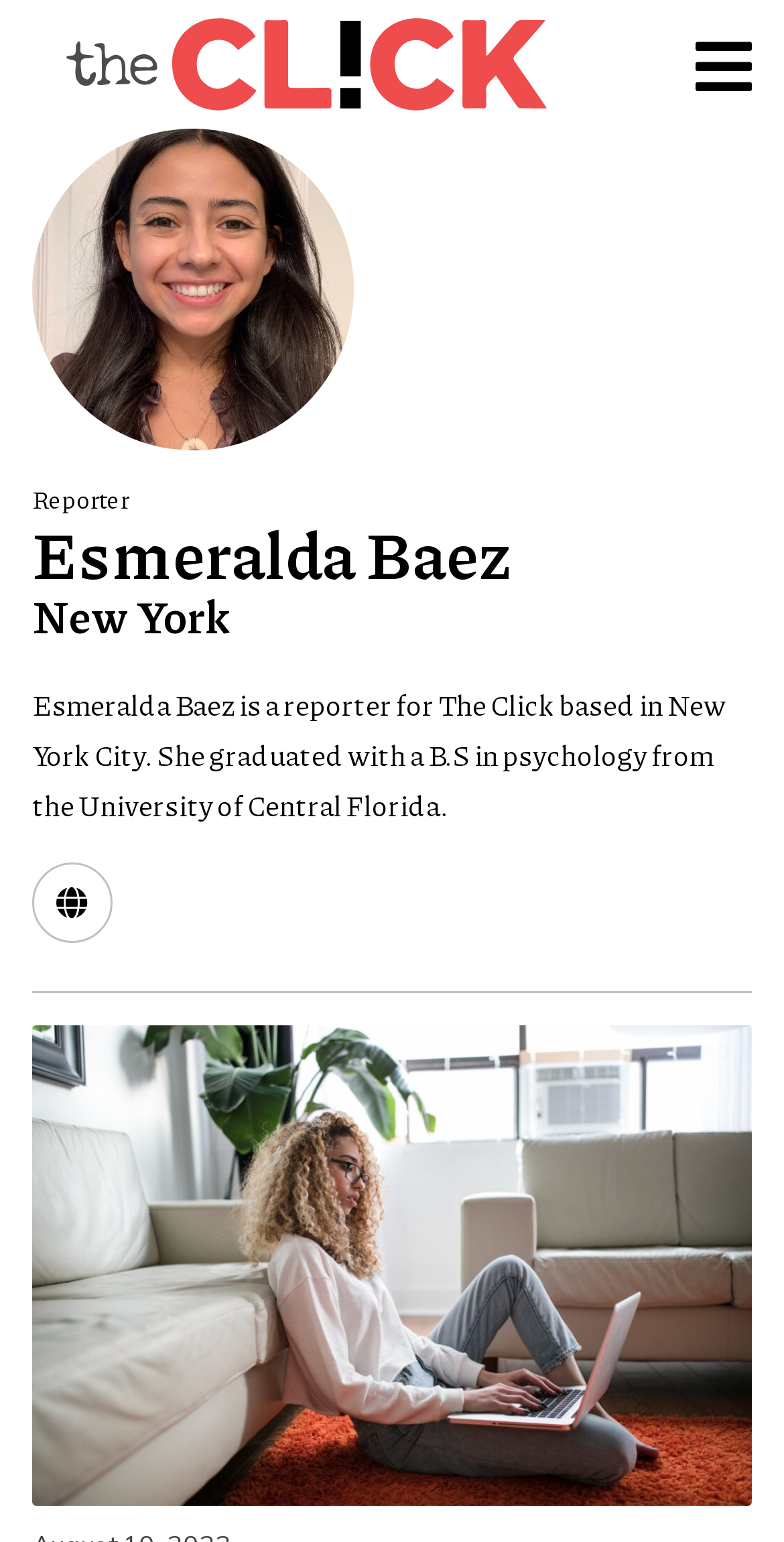Respond to the question below with a single word or phrase:
What is the name of the organization Esmeralda Baez works for?

The Click